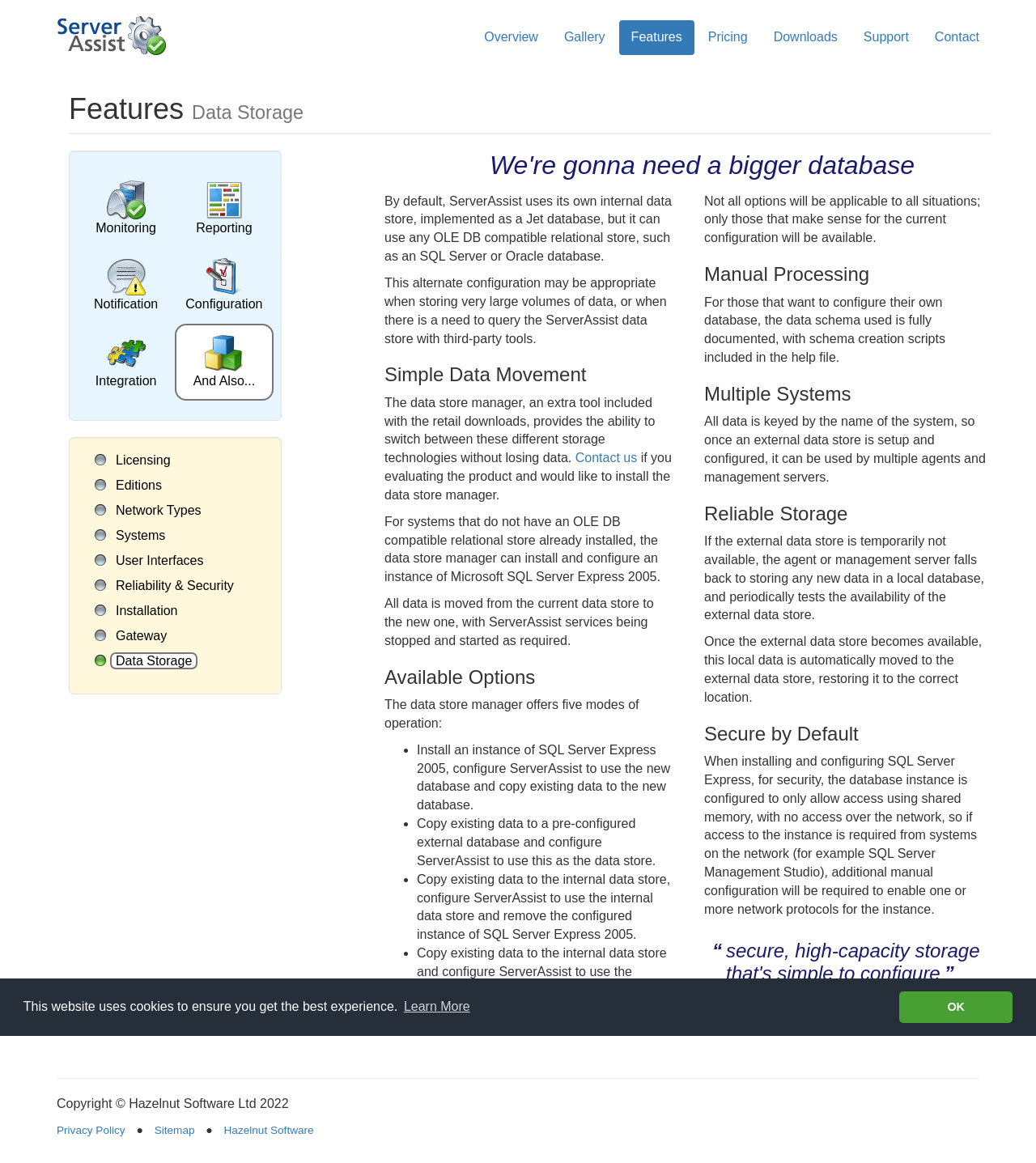What happens if the external data store is temporarily not available?
Answer the question with detailed information derived from the image.

If the external data store is temporarily not available, the agent or management server falls back to storing any new data in a local database, and periodically tests the availability of the external data store.